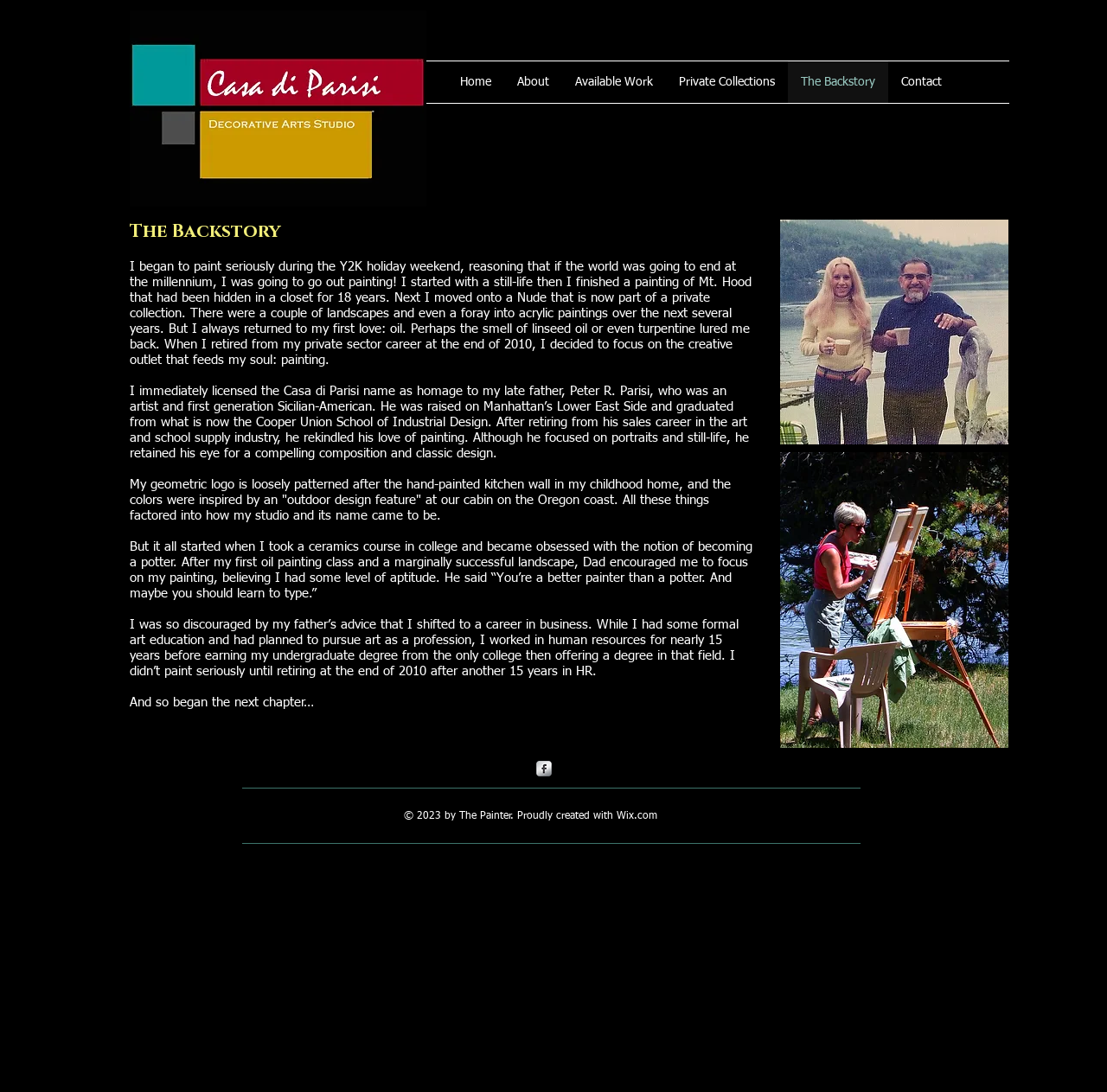Provide a one-word or one-phrase answer to the question:
What is the inspiration for the geometric logo?

Hand-painted kitchen wall